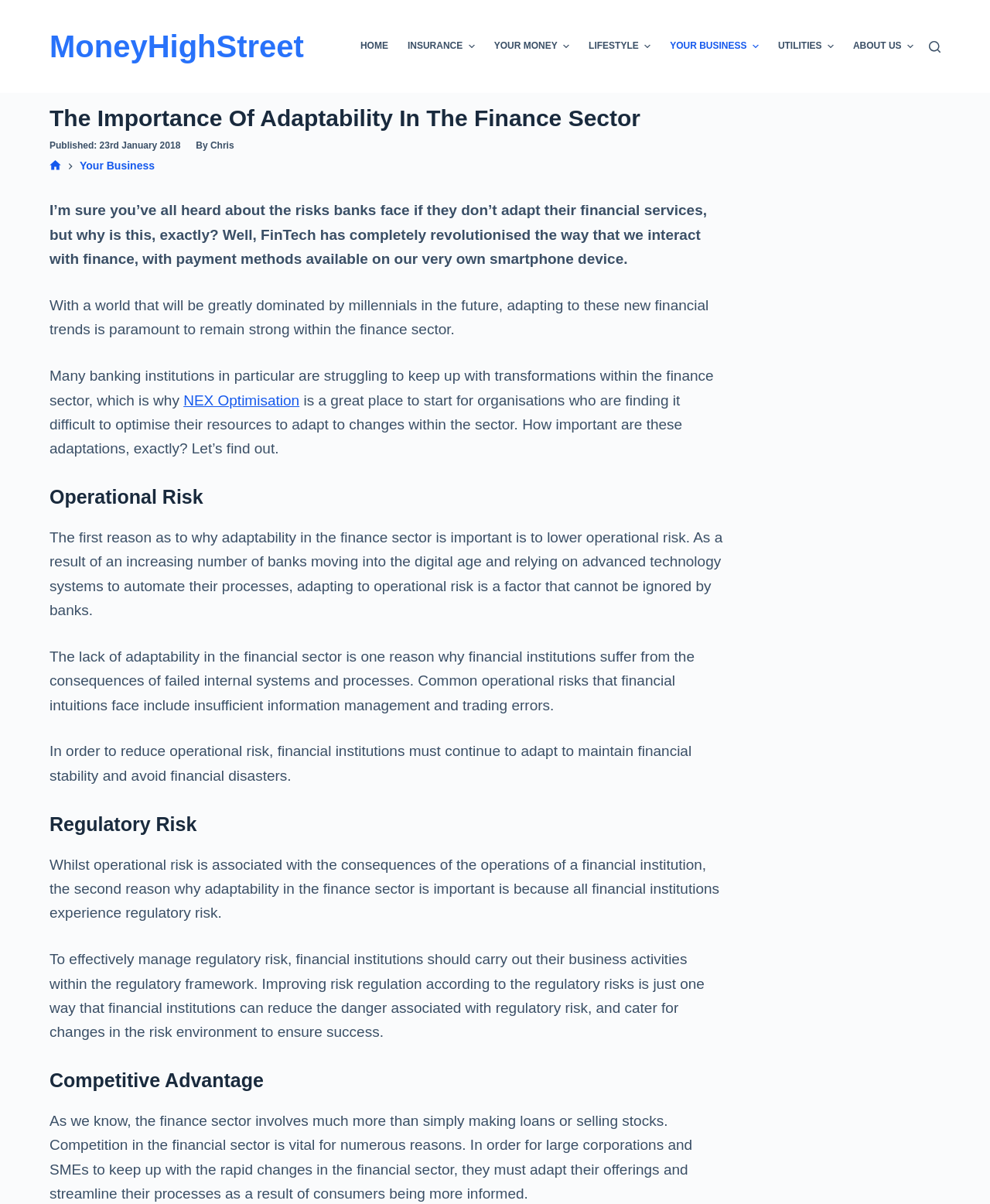Select the bounding box coordinates of the element I need to click to carry out the following instruction: "Read the article by Chris".

[0.212, 0.116, 0.236, 0.125]